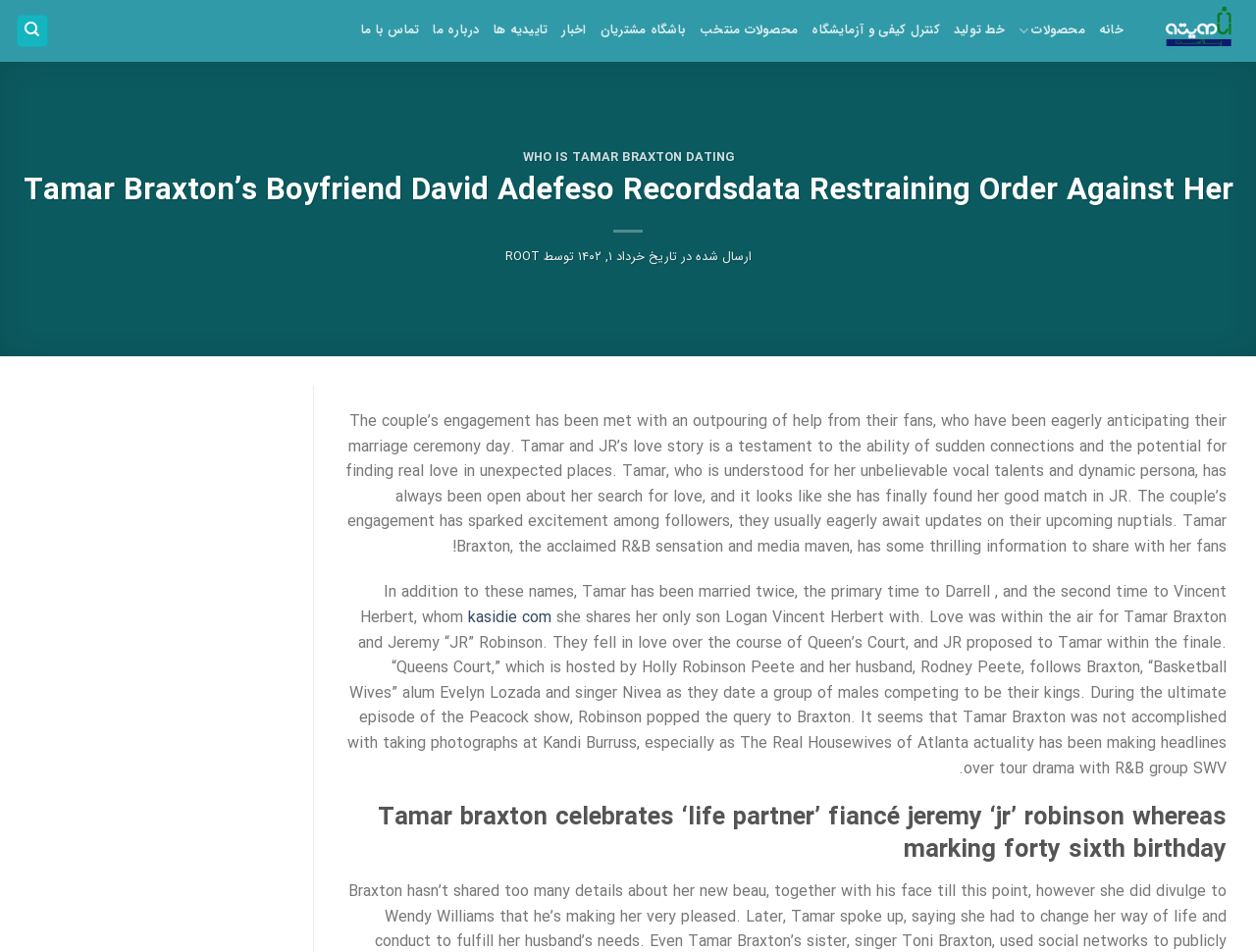Could you specify the bounding box coordinates for the clickable section to complete the following instruction: "Search for something"?

[0.013, 0.016, 0.038, 0.049]